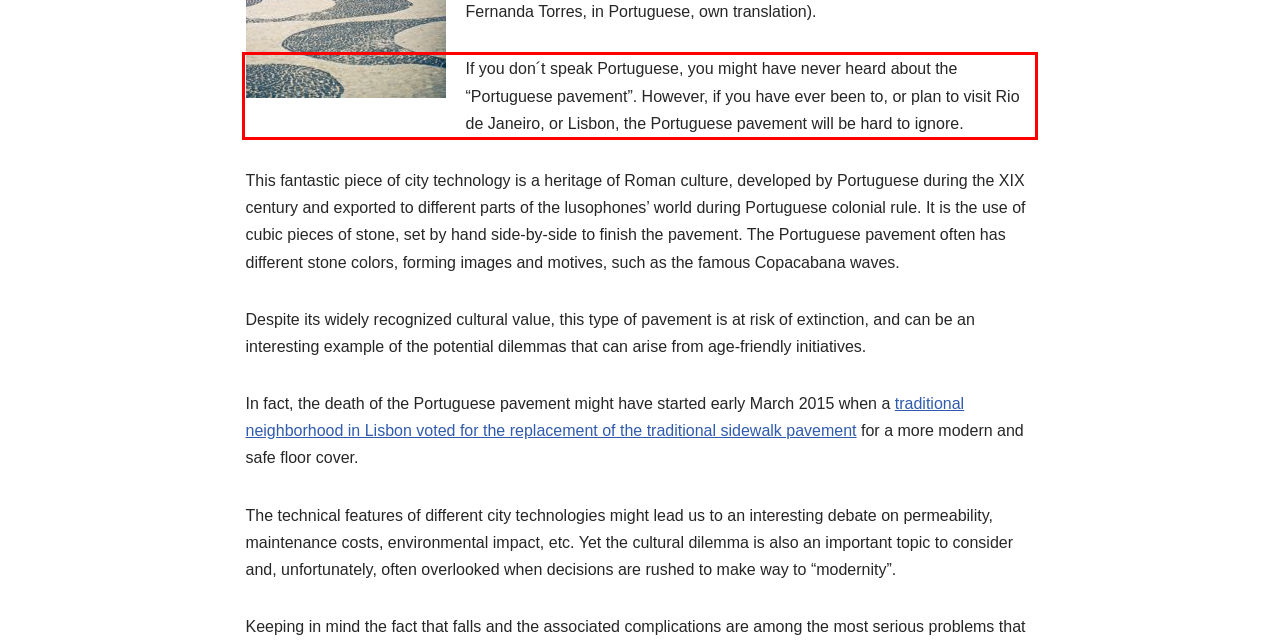Review the screenshot of the webpage and recognize the text inside the red rectangle bounding box. Provide the extracted text content.

If you don´t speak Portuguese, you might have never heard about the “Portuguese pavement”. However, if you have ever been to, or plan to visit Rio de Janeiro, or Lisbon, the Portuguese pavement will be hard to ignore.